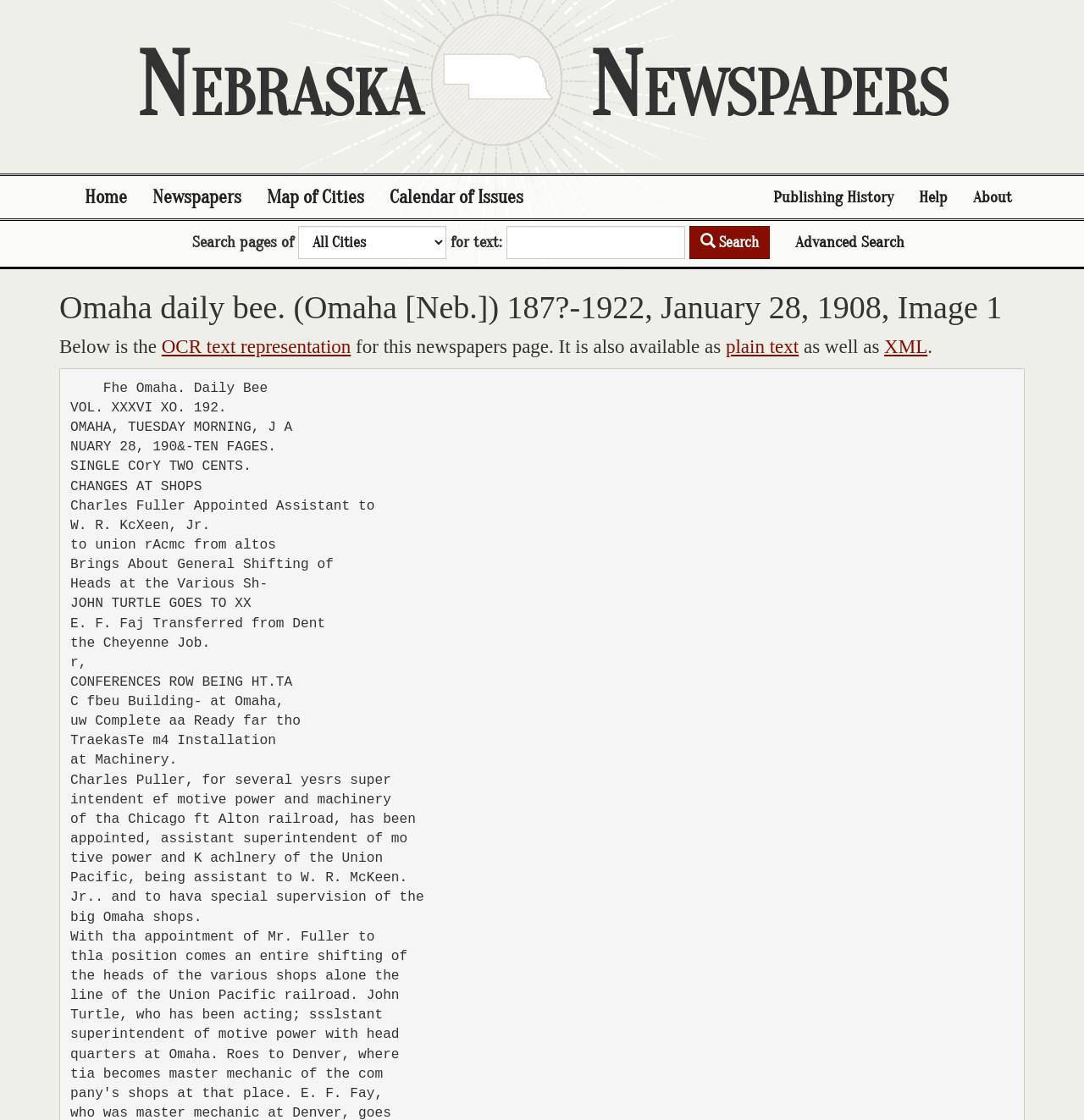Locate the bounding box coordinates of the clickable part needed for the task: "Click the SERVICES link".

None